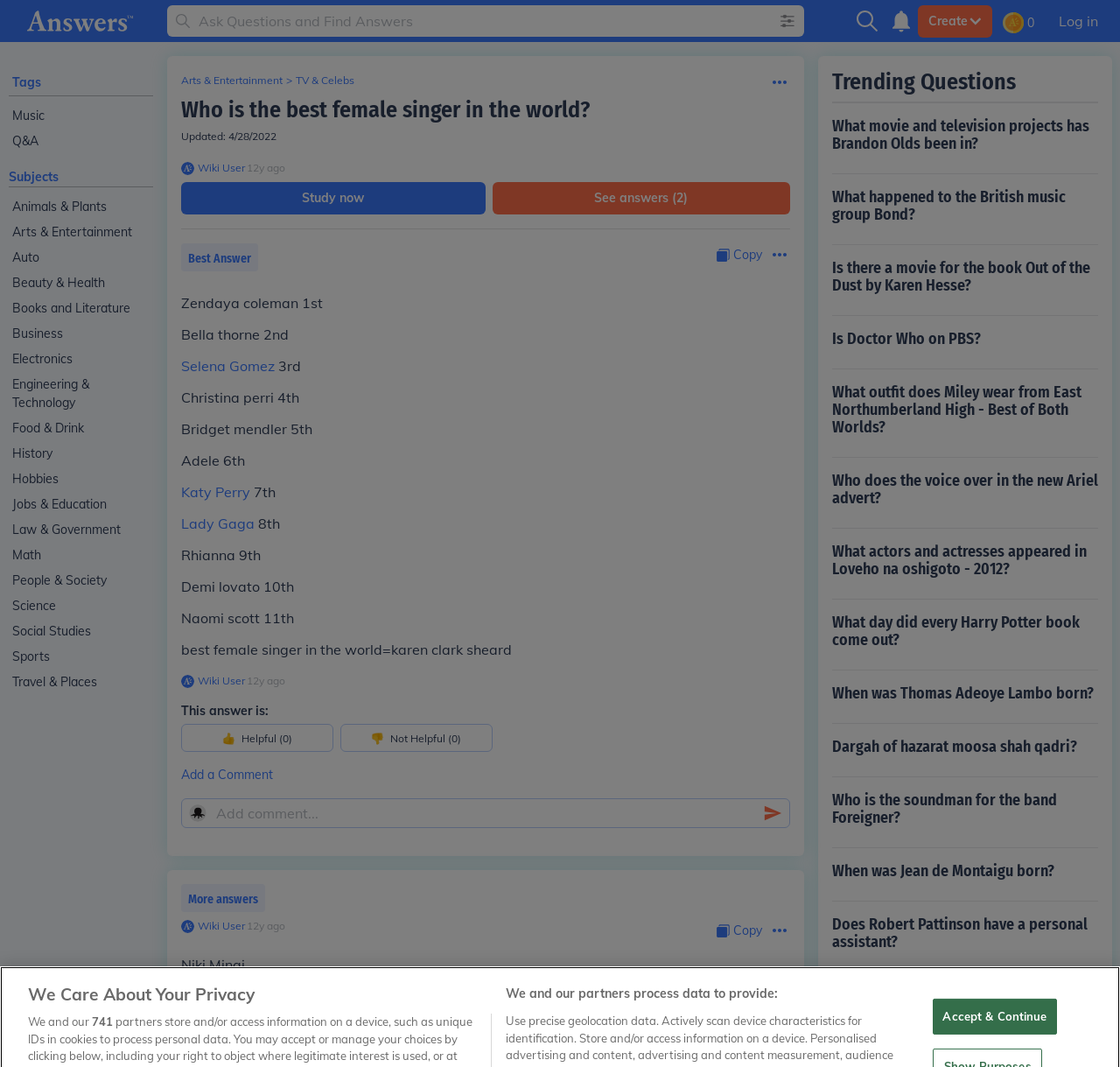Provide a one-word or short-phrase response to the question:
What is the category of the question 'Who is the best female singer in the world?'

Arts & Entertainment